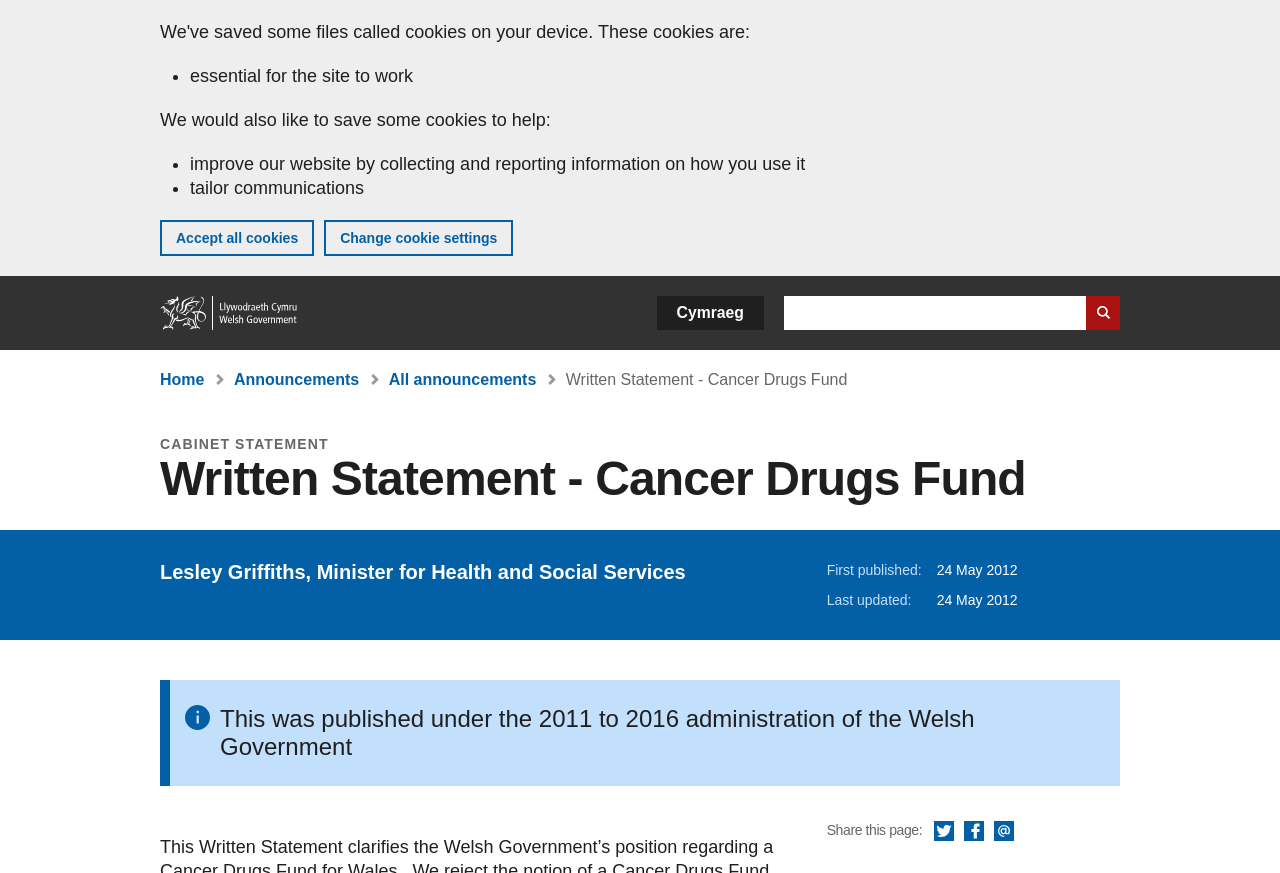What is the language option available on this website?
From the screenshot, provide a brief answer in one word or phrase.

Cymraeg